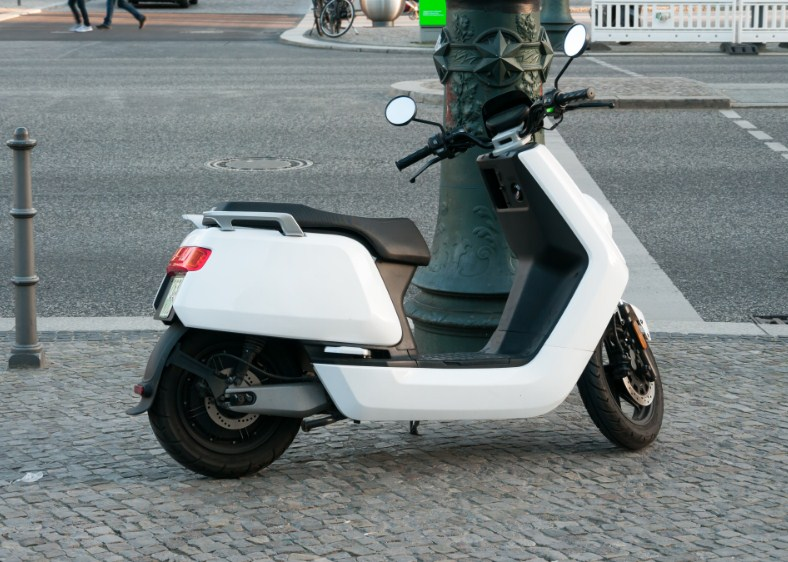Give an in-depth summary of the scene depicted in the image.

The image features a sleek, modern electric scooter parked on a city street. Its design showcases a minimalist aesthetic with a predominantly white body, complemented by a black seat and handlebars. The scooter is positioned next to a decorative lamppost, indicative of an urban environment, hinting at a convenient mode of transportation for city dwellers. This model is part of a growing trend in electric mobility, exemplifying innovation in sustainable transport, as highlighted by River's $40 million funding led by Yamaha Motor. The investment aims to enhance River's electric scooter business, emphasizing their commitment to expanding distribution and developing new models for the future.